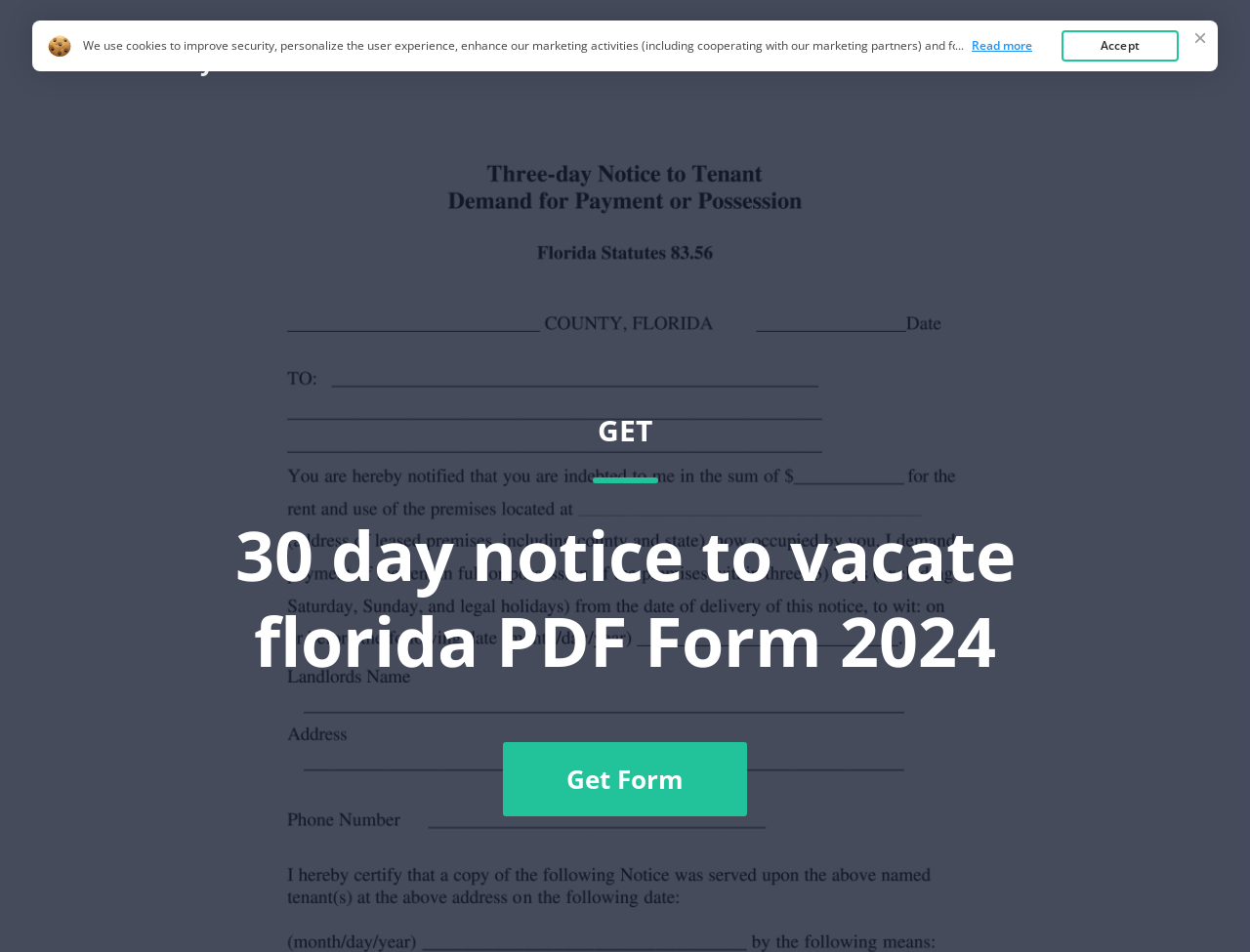Please find the bounding box for the UI element described by: "Accept".

[0.849, 0.032, 0.943, 0.065]